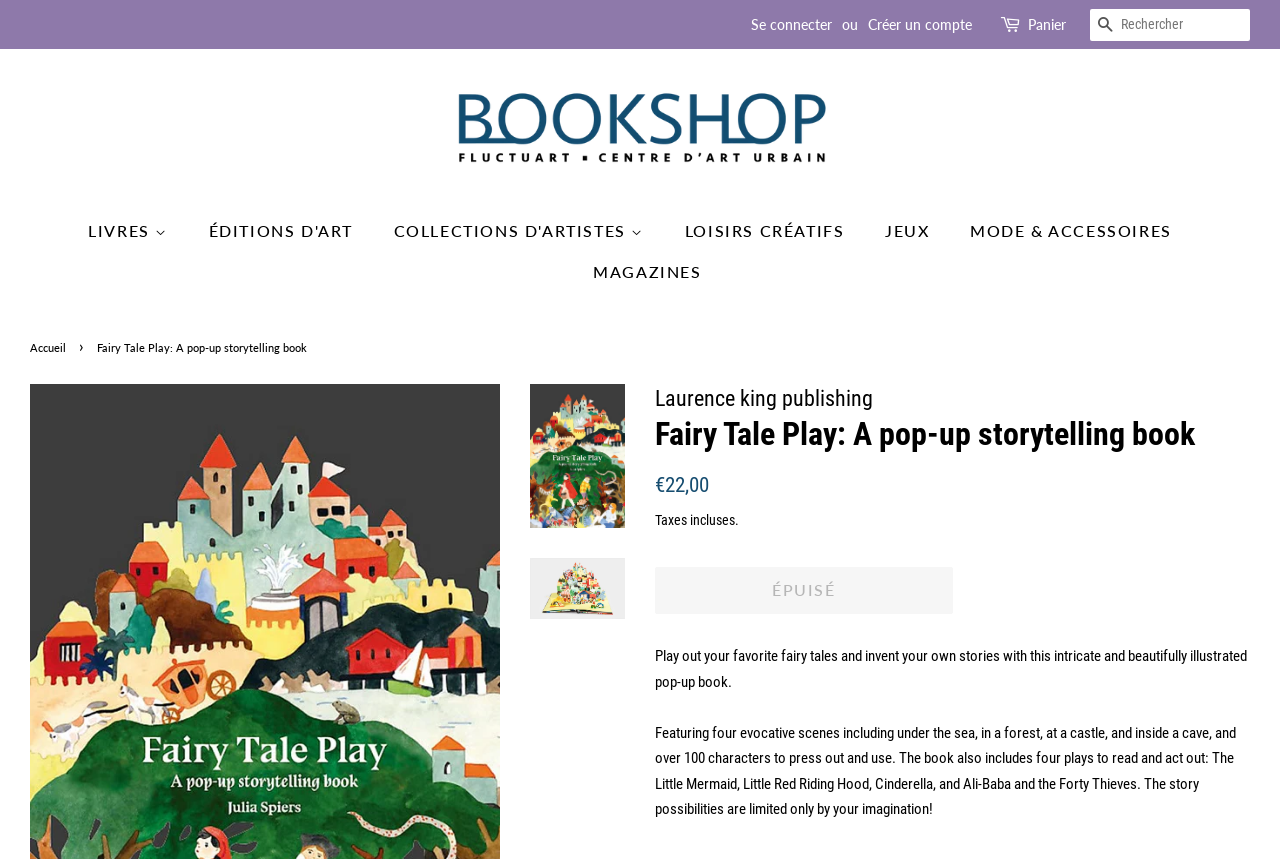Generate the title text from the webpage.

Fairy Tale Play: A pop-up storytelling book